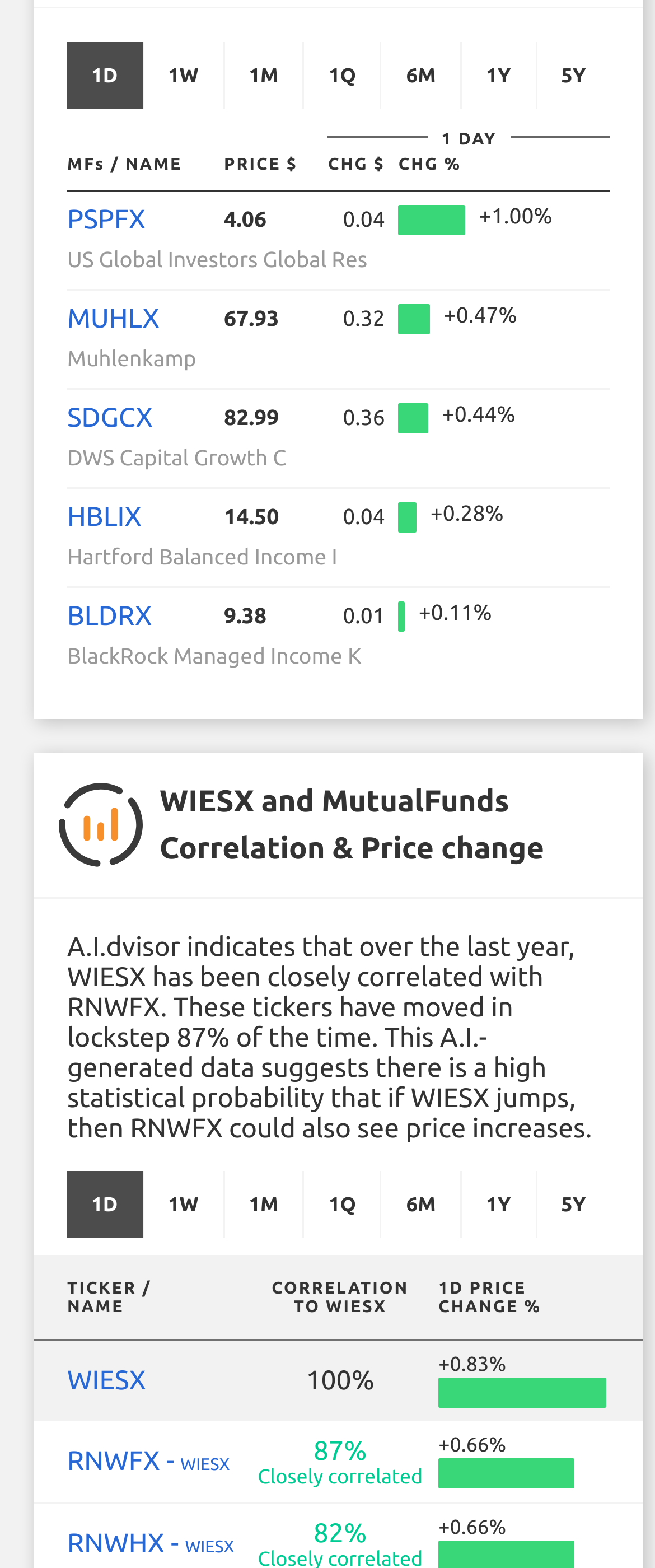Identify the bounding box coordinates for the element you need to click to achieve the following task: "follow the link of BLDRX". Provide the bounding box coordinates as four float numbers between 0 and 1, in the form [left, top, right, bottom].

[0.103, 0.384, 0.232, 0.403]